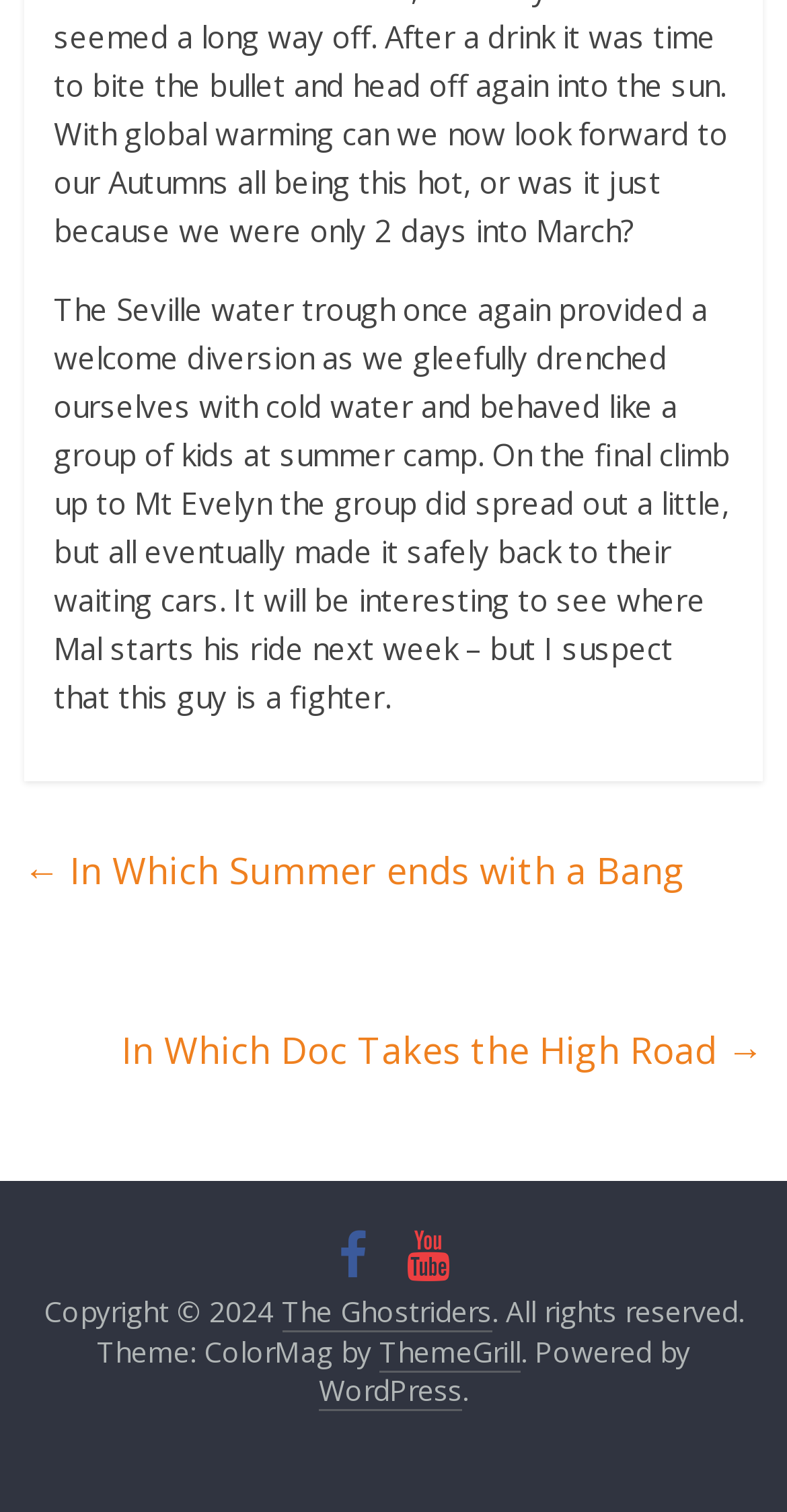Please provide the bounding box coordinates for the UI element as described: "The Ghostriders". The coordinates must be four floats between 0 and 1, represented as [left, top, right, bottom].

[0.358, 0.854, 0.624, 0.881]